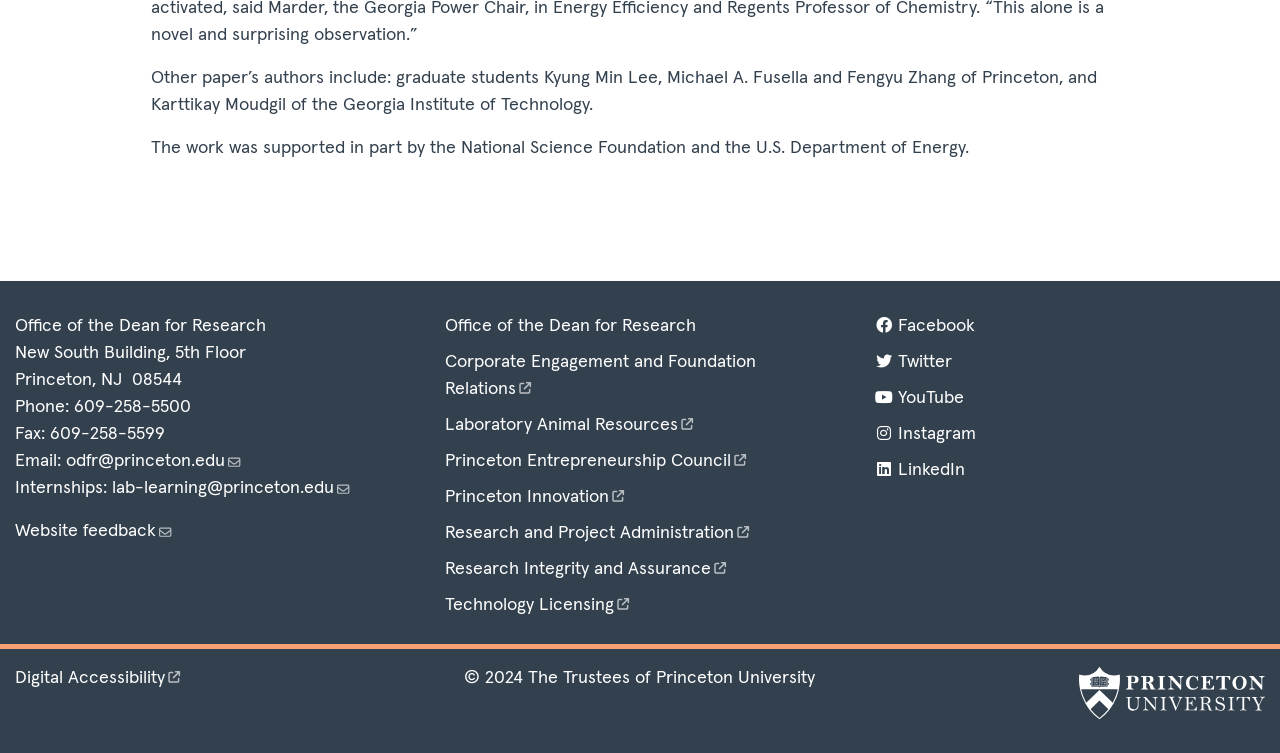Highlight the bounding box coordinates of the region I should click on to meet the following instruction: "View aluminum frame products".

None